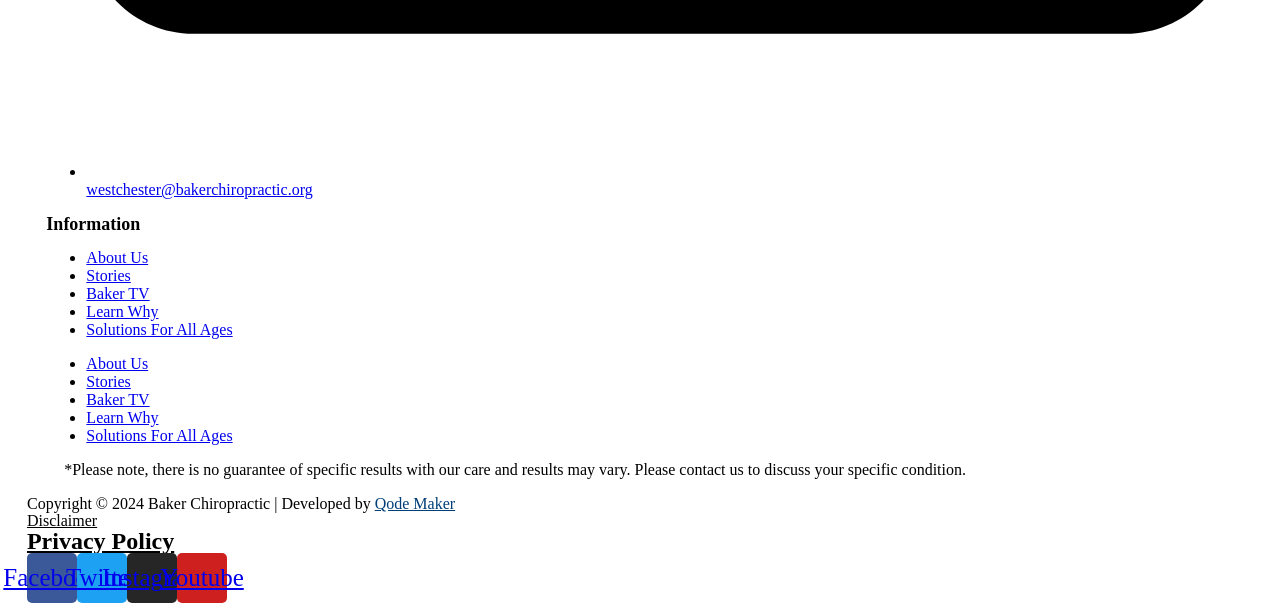How many social media links are provided at the bottom of the webpage?
Using the information from the image, answer the question thoroughly.

There are 4 social media links provided at the bottom of the webpage, which are 'Facebook', 'Twitter', 'Instagram', and 'Youtube', each linked to a separate 'link' element.